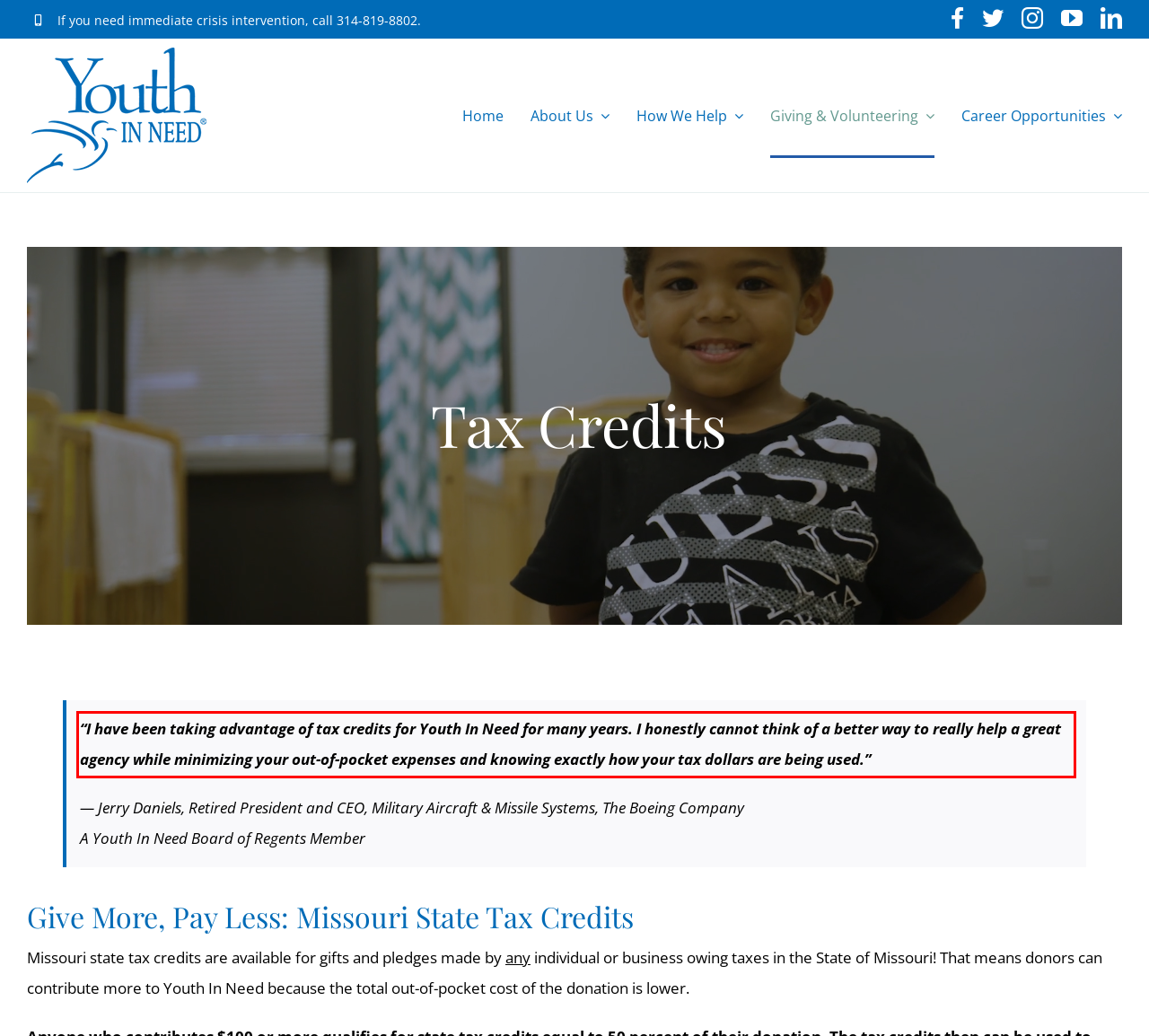There is a UI element on the webpage screenshot marked by a red bounding box. Extract and generate the text content from within this red box.

“I have been taking advantage of tax credits for Youth In Need for many years. I honestly cannot think of a better way to really help a great agency while minimizing your out-of-pocket expenses and knowing exactly how your tax dollars are being used.”